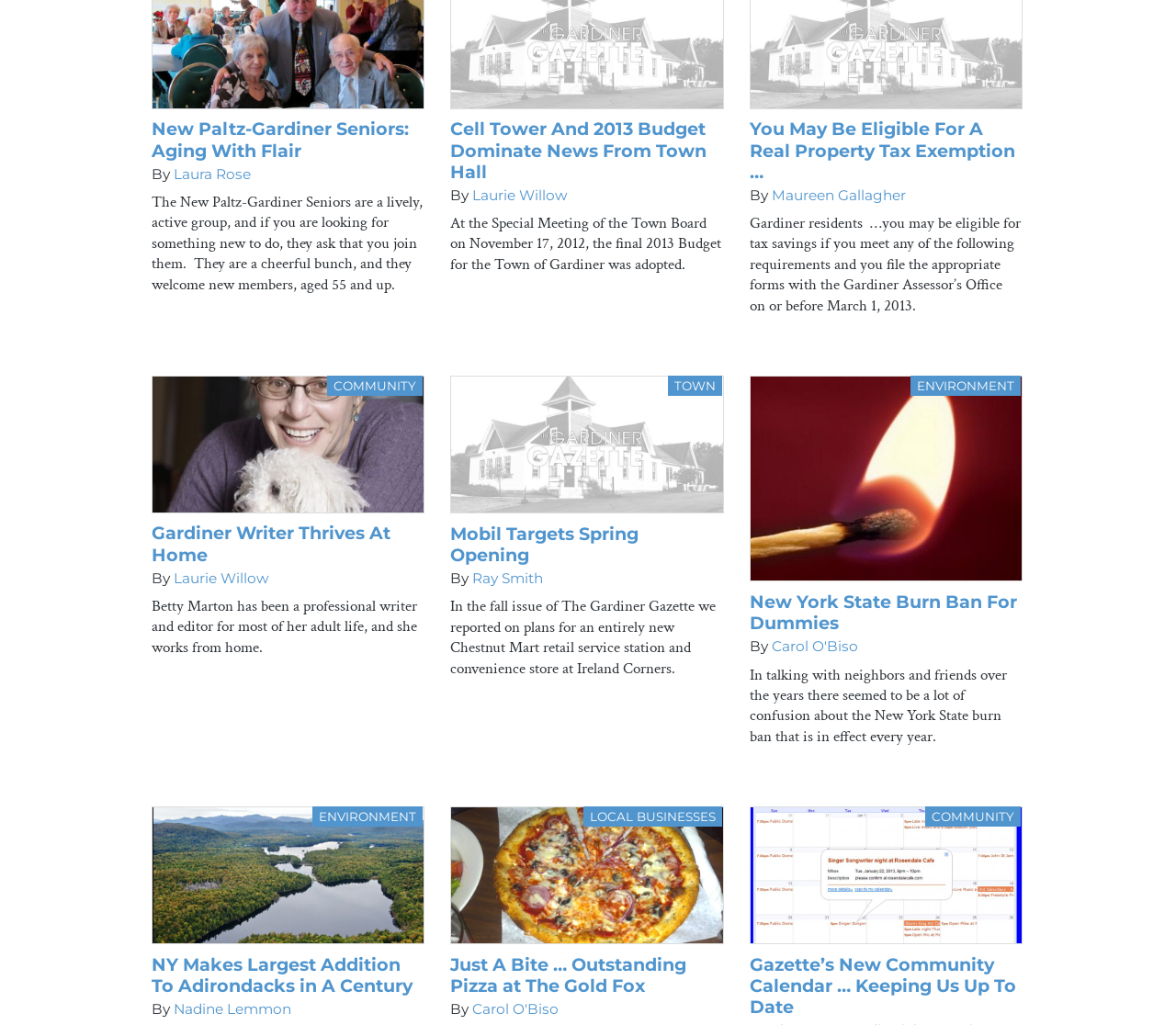Please specify the bounding box coordinates of the element that should be clicked to execute the given instruction: 'Check out article by Laurie Willow'. Ensure the coordinates are four float numbers between 0 and 1, expressed as [left, top, right, bottom].

[0.402, 0.182, 0.483, 0.199]